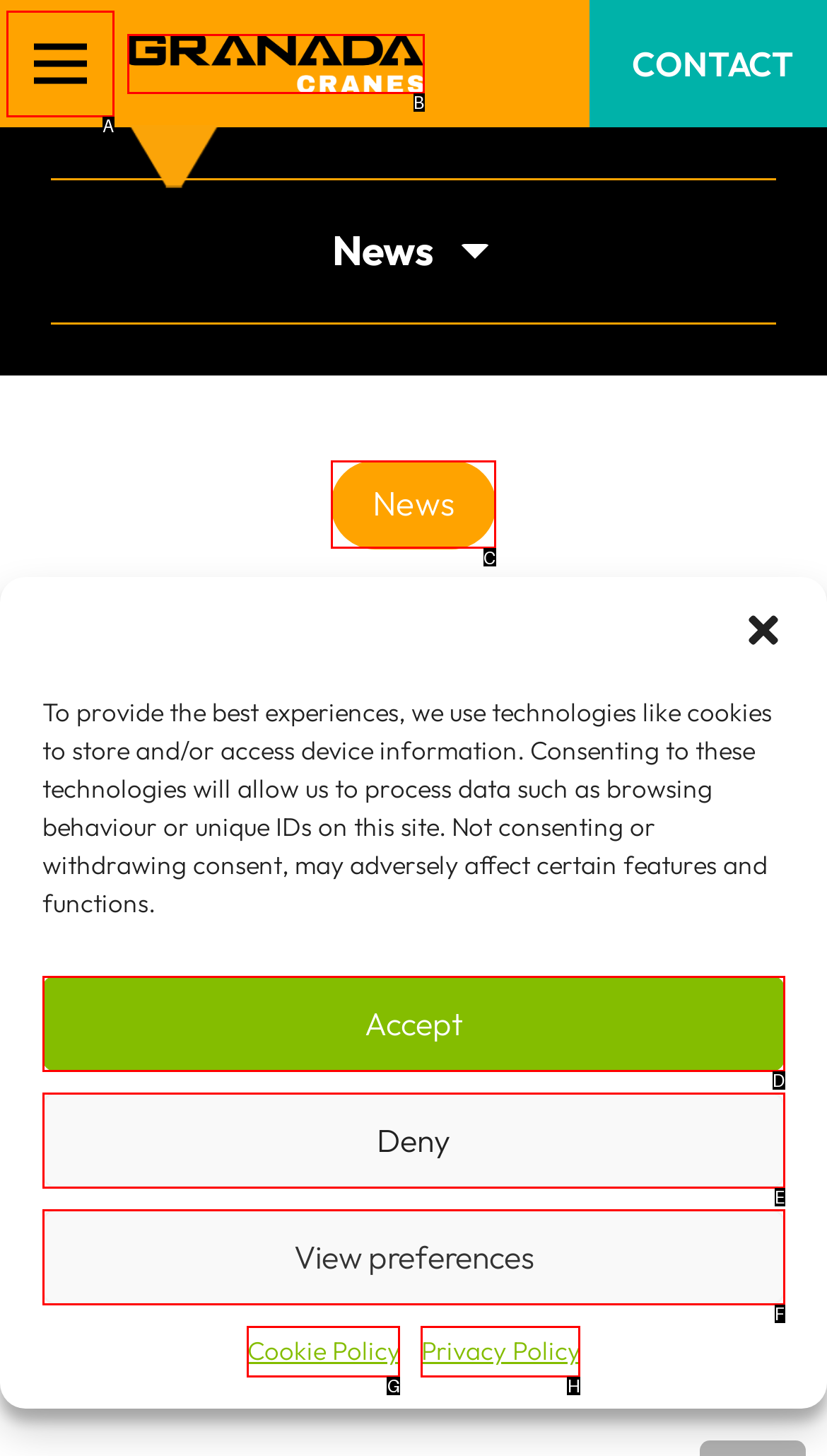Determine the UI element that matches the description: Privacy Policy
Answer with the letter from the given choices.

H